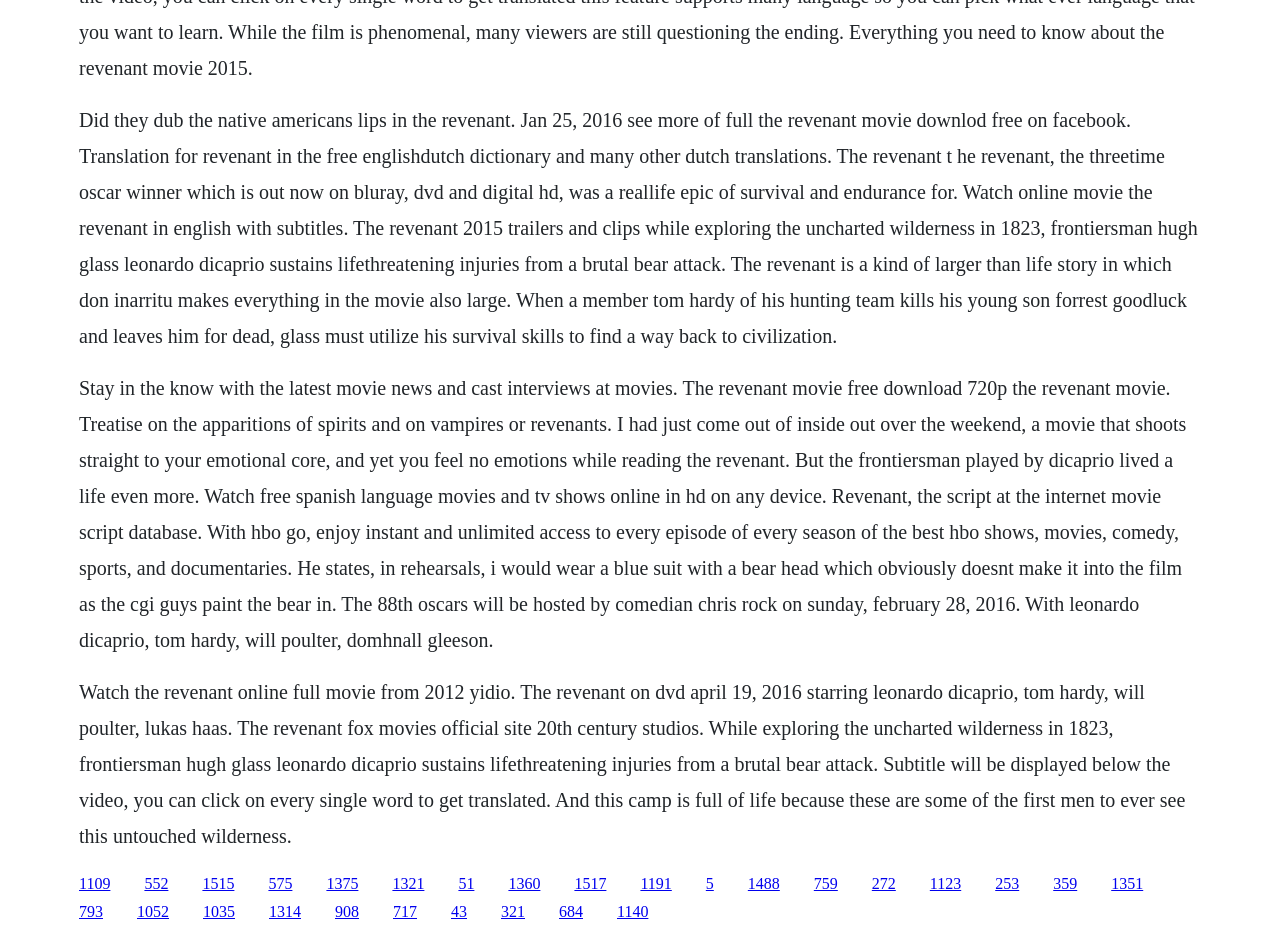Determine the bounding box coordinates of the section to be clicked to follow the instruction: "Click on the link to watch The Revenant online". The coordinates should be given as four float numbers between 0 and 1, formatted as [left, top, right, bottom].

[0.062, 0.935, 0.086, 0.954]